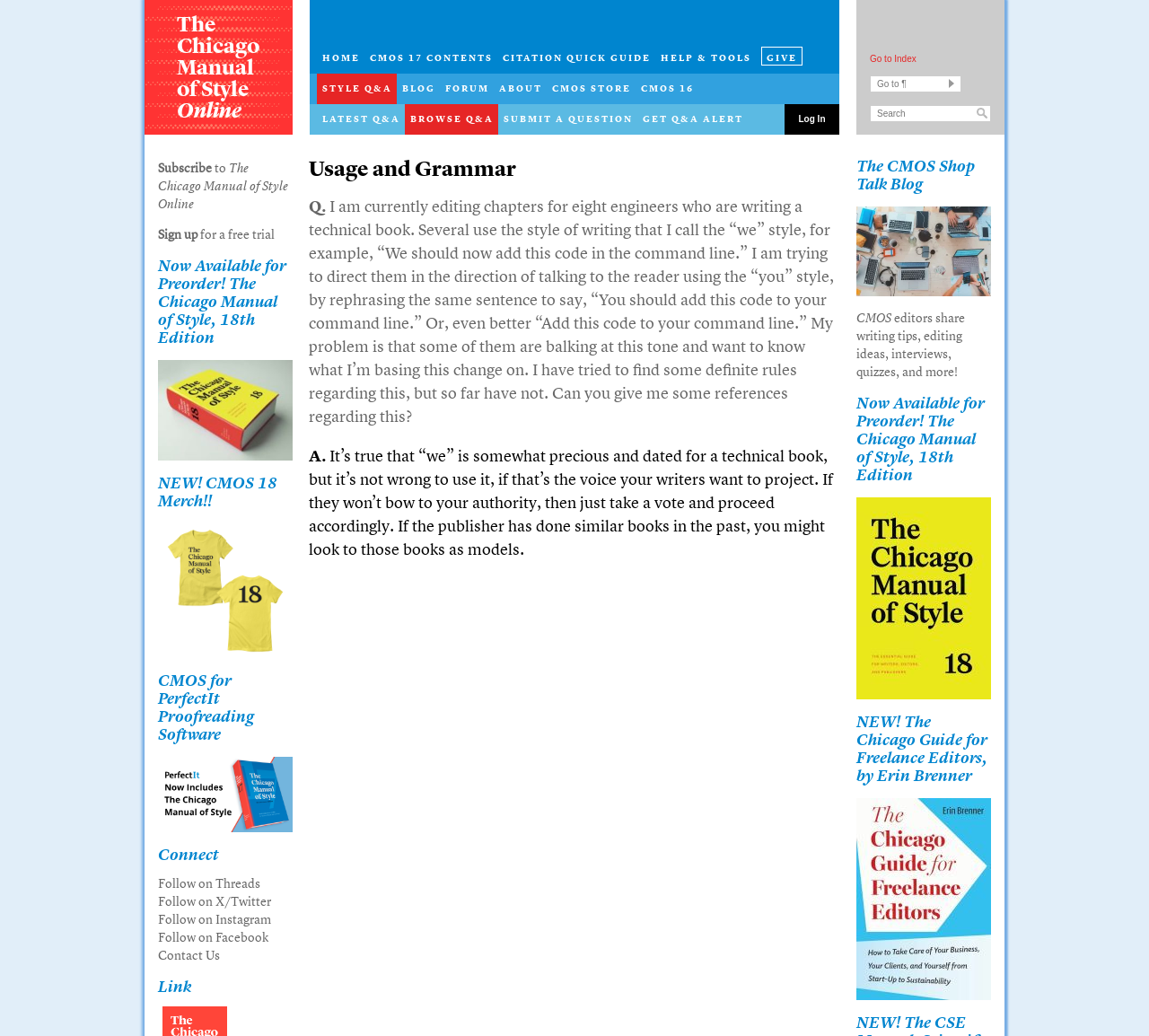Determine the bounding box coordinates of the section I need to click to execute the following instruction: "Log in to the website". Provide the coordinates as four float numbers between 0 and 1, i.e., [left, top, right, bottom].

[0.683, 0.101, 0.73, 0.13]